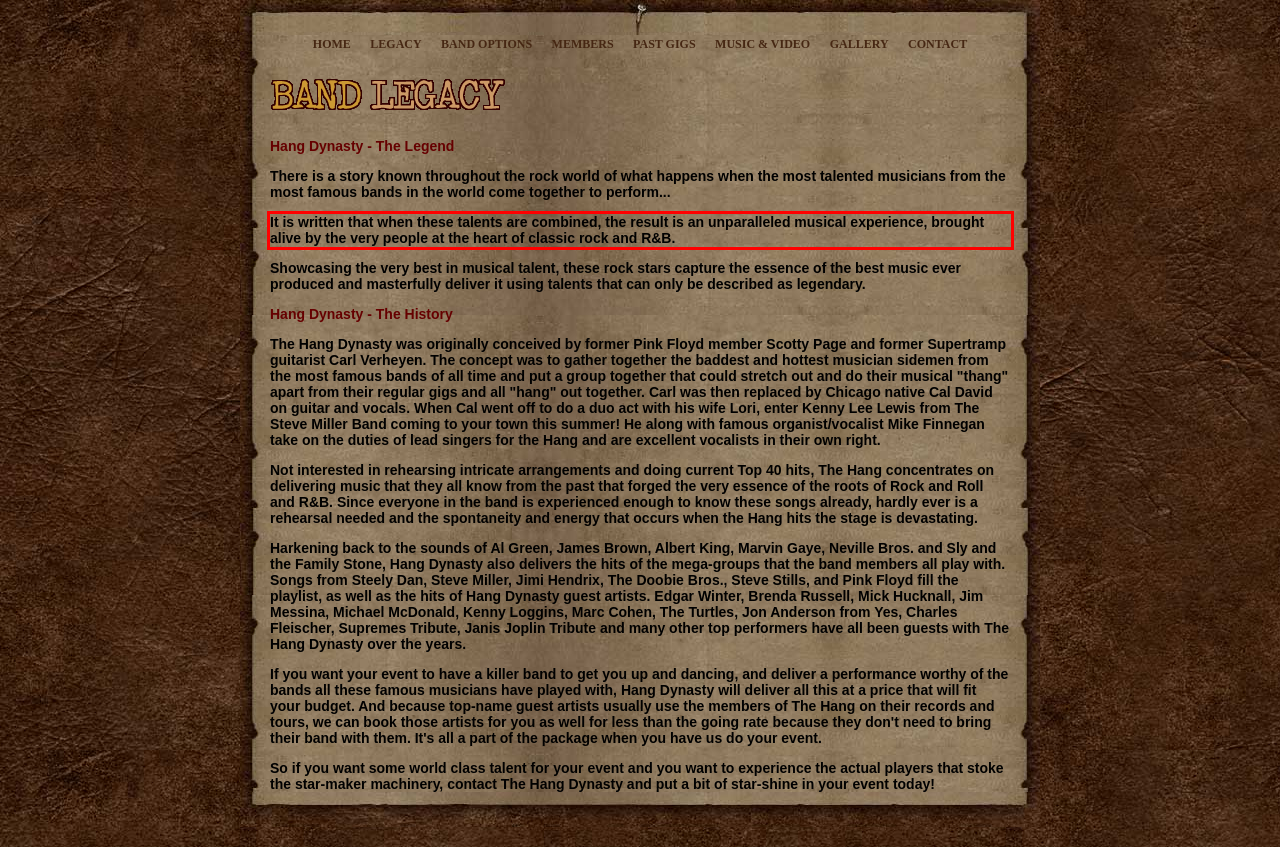Observe the screenshot of the webpage that includes a red rectangle bounding box. Conduct OCR on the content inside this red bounding box and generate the text.

It is written that when these talents are combined, the result is an unparalleled musical experience, brought alive by the very people at the heart of classic rock and R&B.